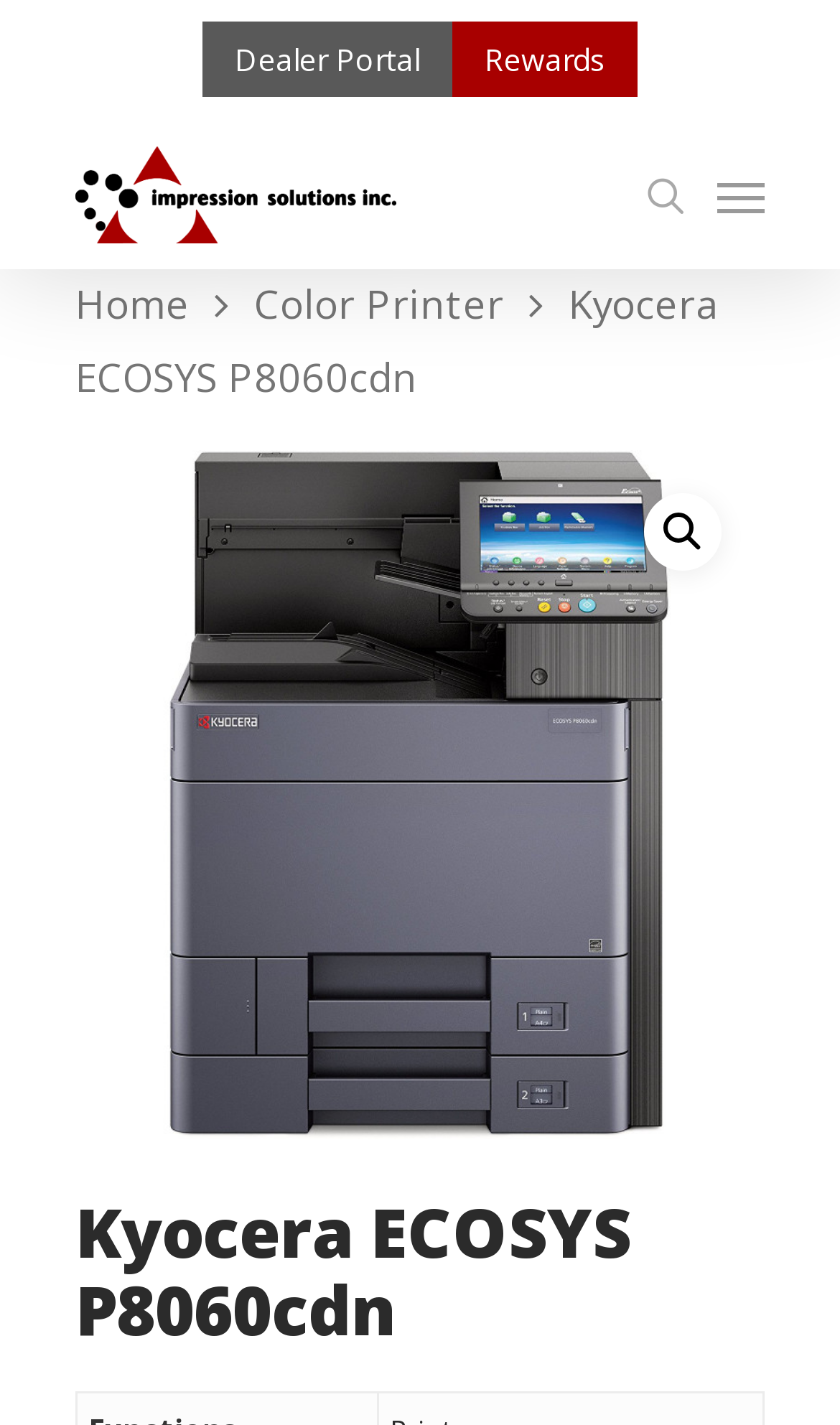Determine the bounding box of the UI component based on this description: "alt="Impression Solutions Inc."". The bounding box coordinates should be four float values between 0 and 1, i.e., [left, top, right, bottom].

[0.09, 0.103, 0.471, 0.171]